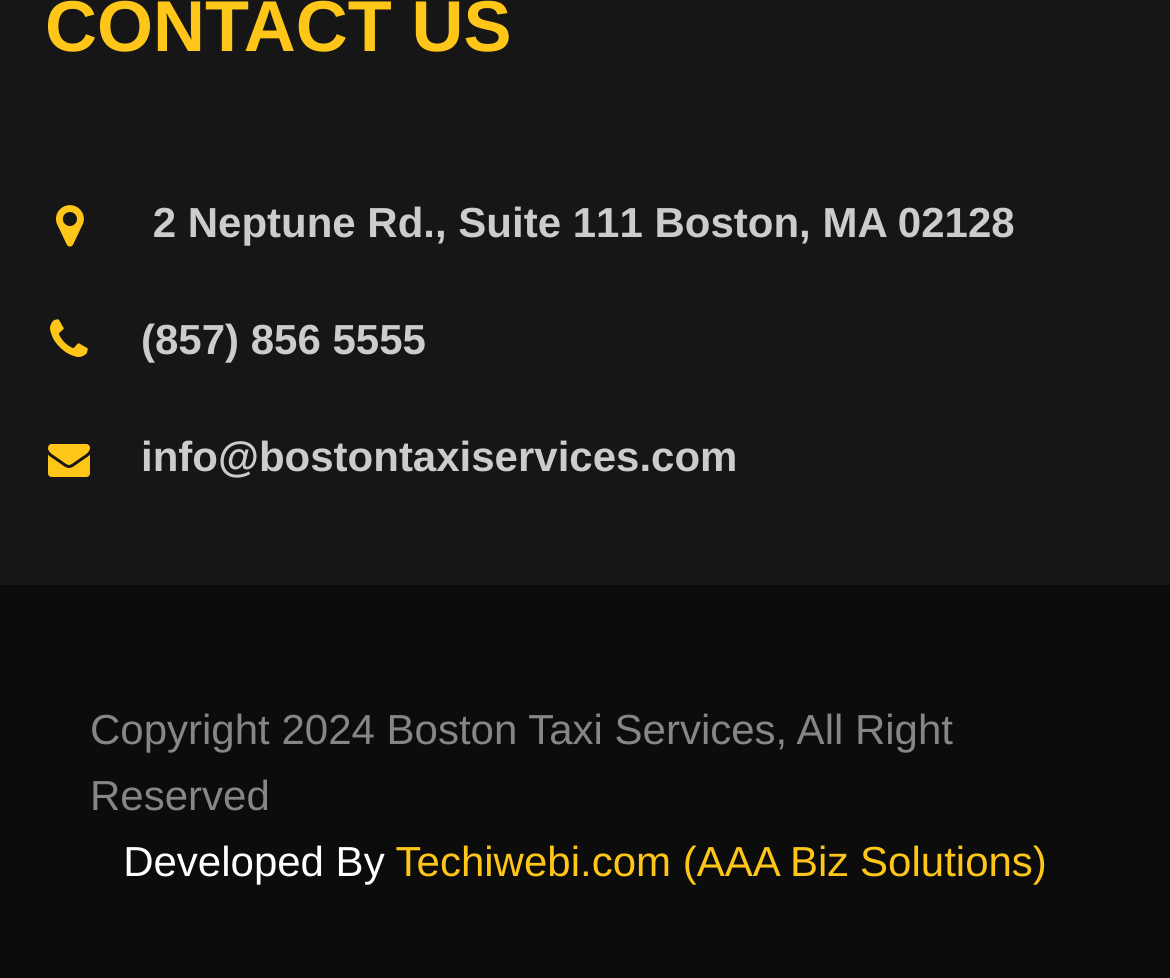Based on the visual content of the image, answer the question thoroughly: What is the email address of Boston Taxi Services?

I found the email address by looking at the link element with the OCR text ' info@bostontaxiservices.com' which is located below the phone number.